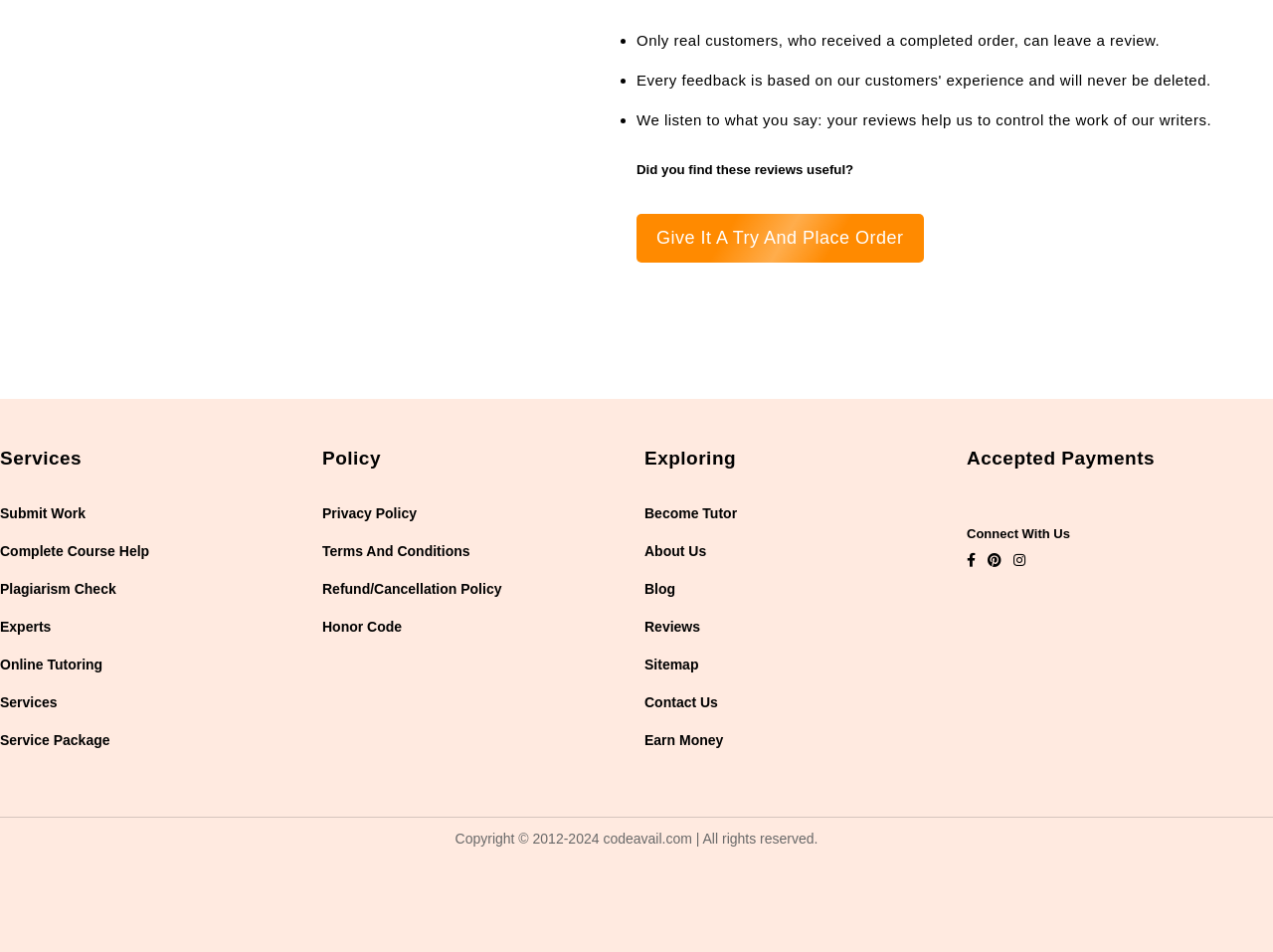Use a single word or phrase to answer the question: 
What is the name of the website?

codeavail.com